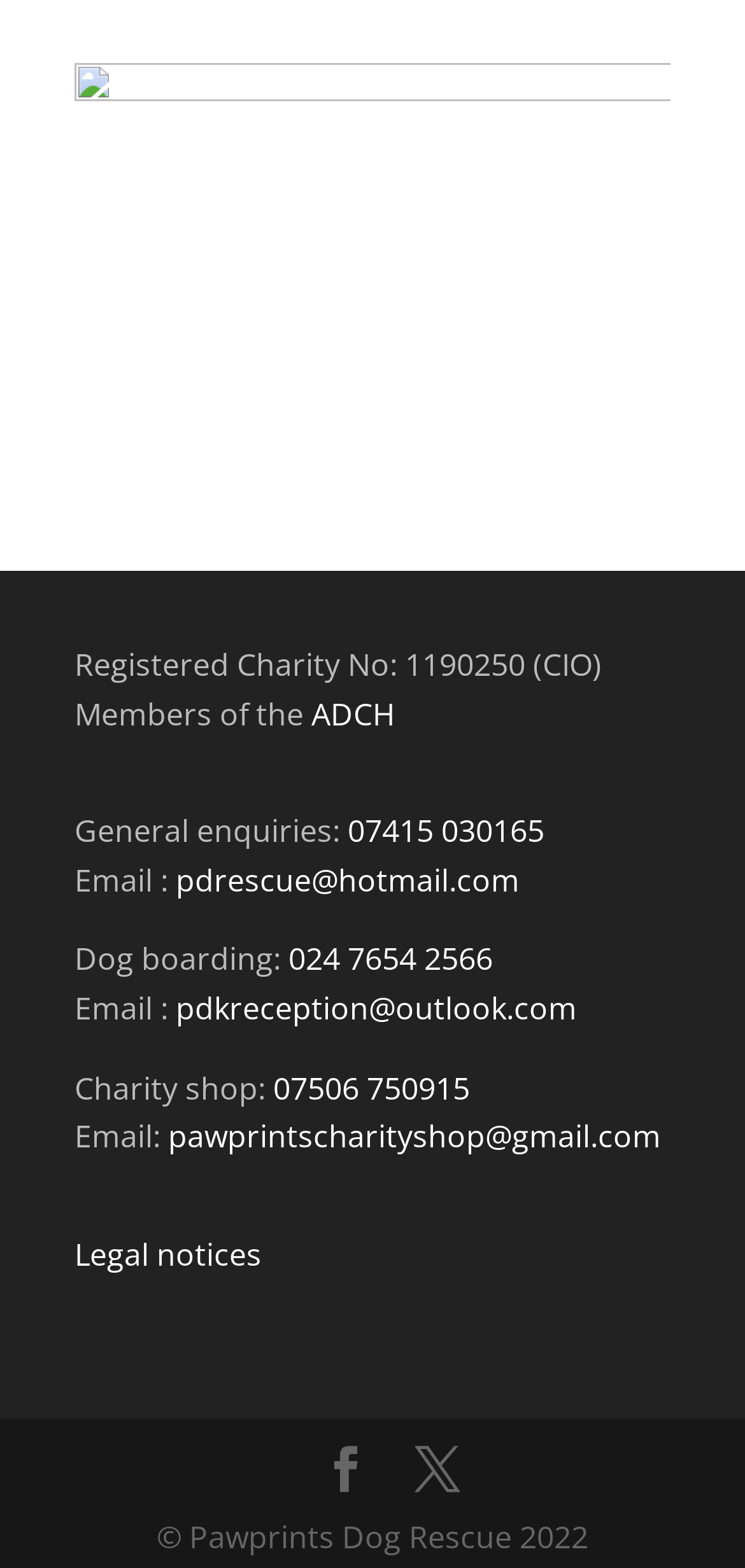Using the information from the screenshot, answer the following question thoroughly:
What is the charity number of Pawprints Dog Rescue?

The charity number can be found in the top section of the webpage, where it is written as 'Registered Charity No: 1190250 (CIO)'.